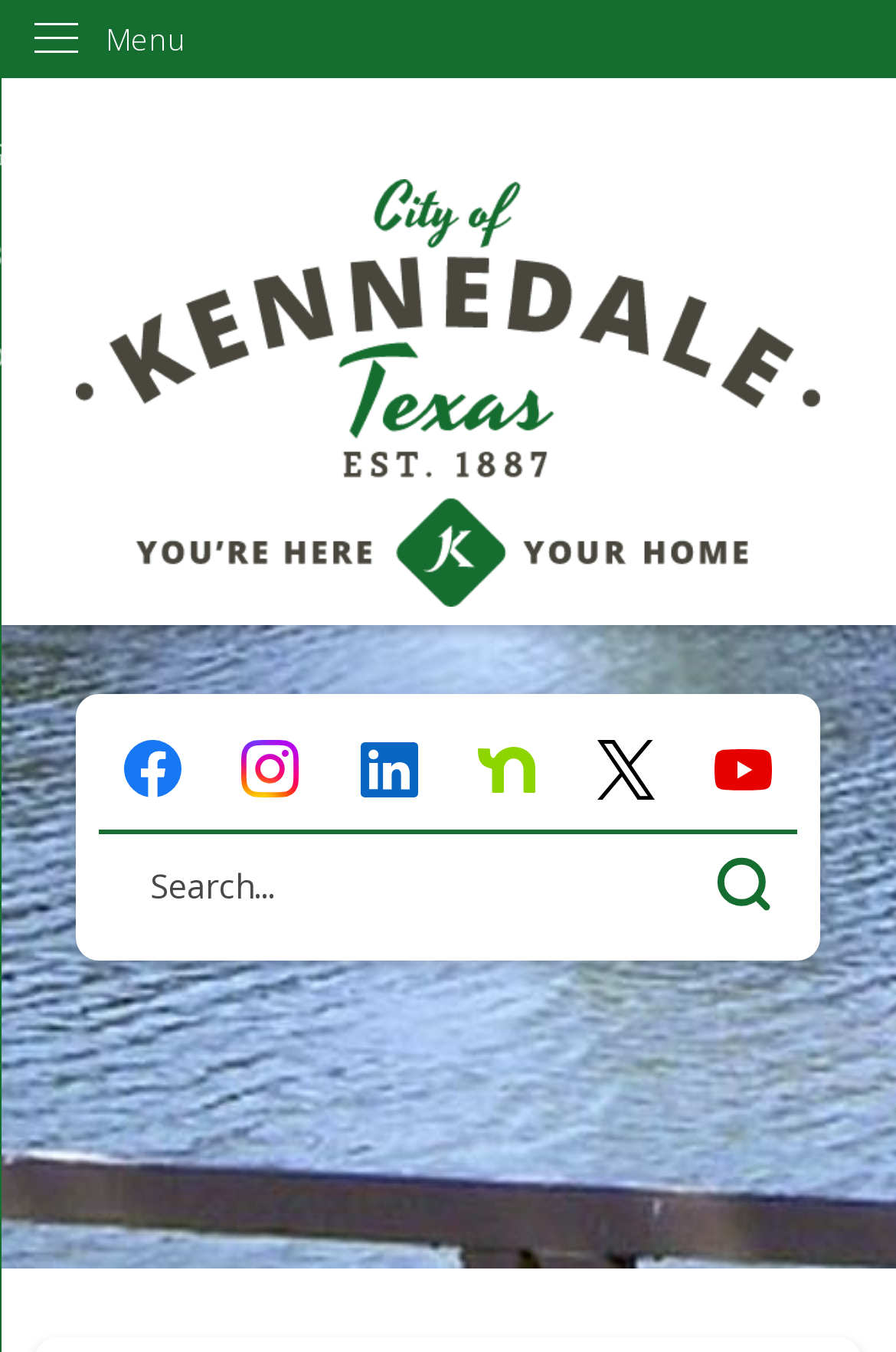Please respond to the question using a single word or phrase:
What is the name of the city?

Kennedale